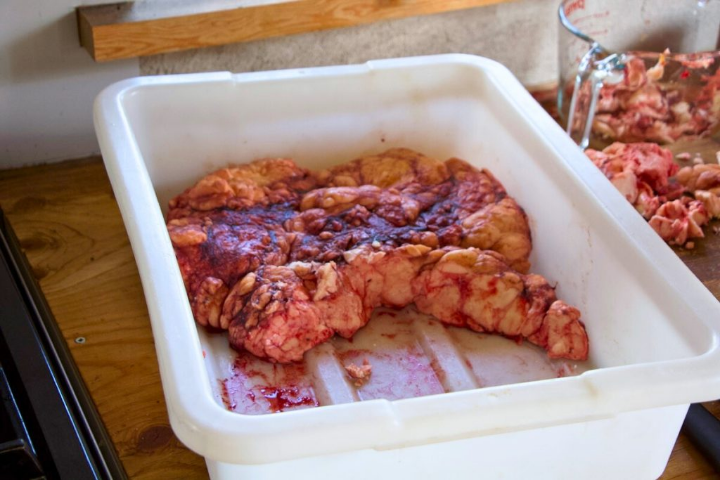Provide your answer in a single word or phrase: 
What is the suet used for?

Cooking and baking